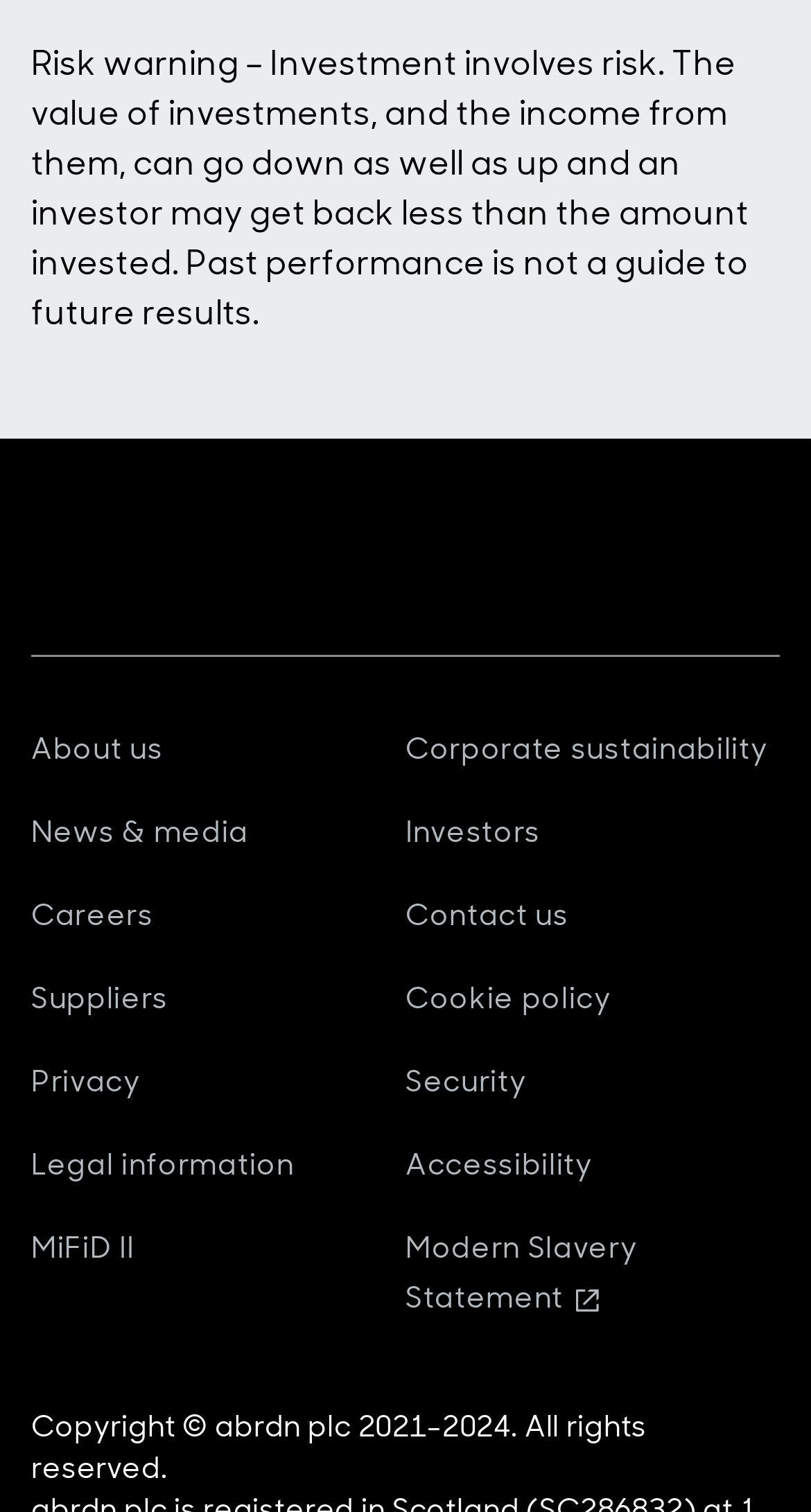Specify the bounding box coordinates for the region that must be clicked to perform the given instruction: "Contact us".

[0.5, 0.592, 0.702, 0.617]